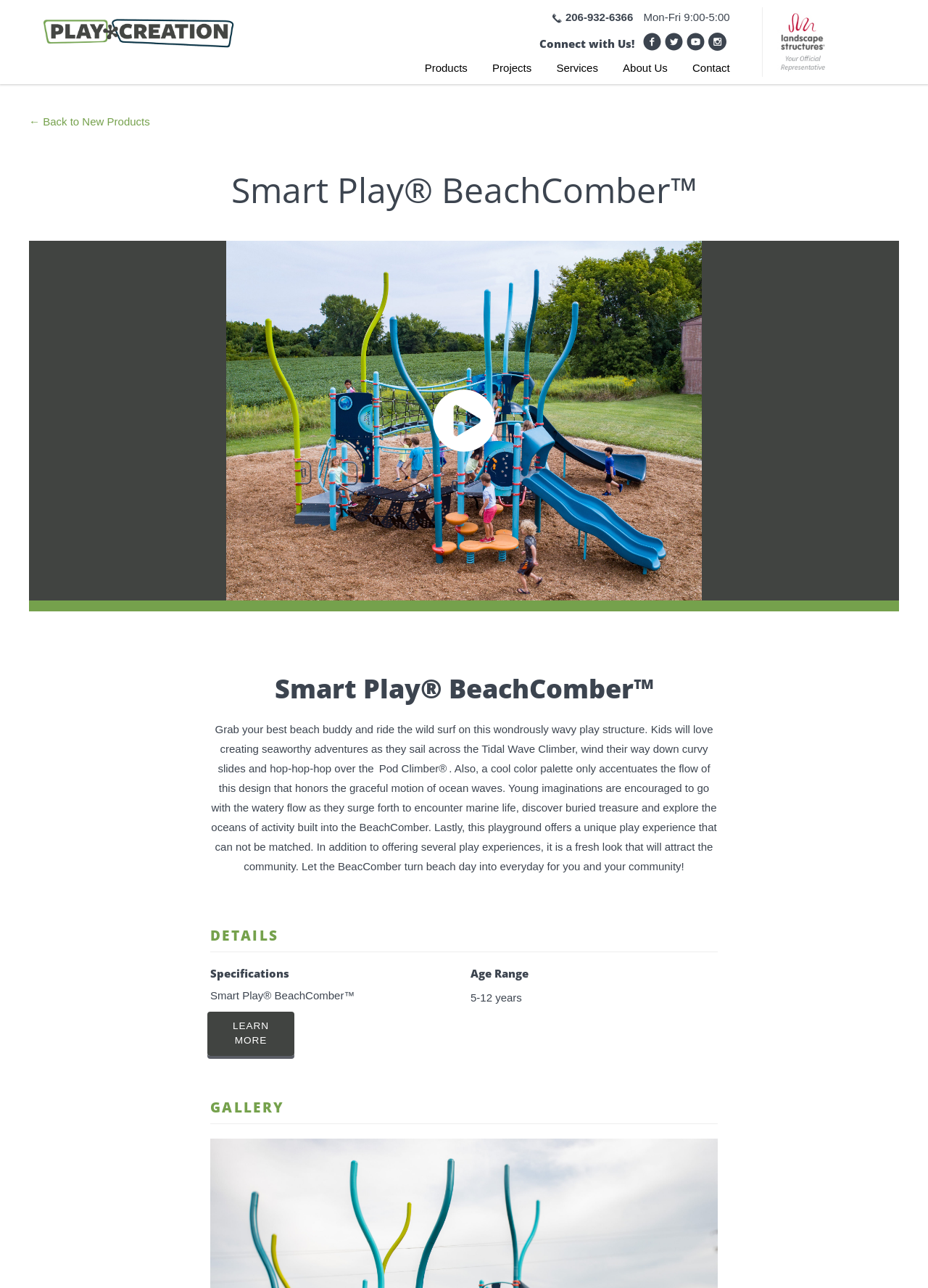Analyze the image and give a detailed response to the question:
What is the phone number to contact?

I found the phone number by looking at the top-right section of the webpage, where it says 'Connect with Us!' and lists the phone number as 206-932-6366.